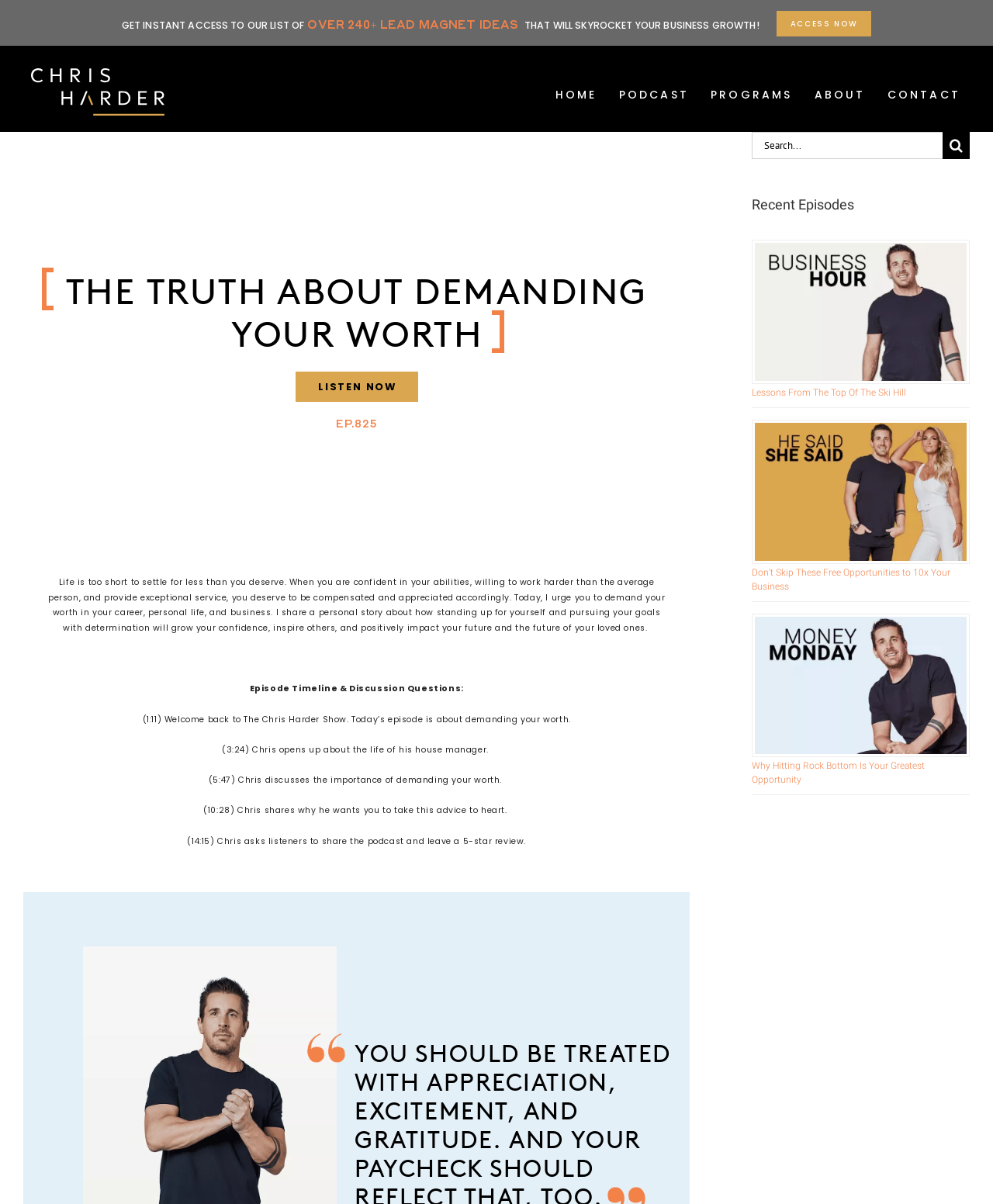Offer an extensive depiction of the webpage and its key elements.

This webpage appears to be a blog or podcast page, with a focus on personal development and business growth. At the top, there is a prominent heading "The Truth About Demanding Your Worth" and a link to access a list of over 240 lead magnet ideas. Below this, there is a section with a link to "HOME", "PODCAST", "PROGRAMS", "ABOUT", and "CONTACT" pages.

To the left of this section, there is an image of Chris Harder, an entrepreneur, philanthropist, and business strategist, with a link to his profile. Below this, there is a heading with the same title as the page, "THE TRUTH ABOUT DEMANDING YOUR WORTH", and a link to "LISTEN NOW".

The main content of the page is a podcast episode transcript, which discusses the importance of demanding one's worth in career, personal life, and business. The transcript is divided into sections with timestamps, and there are links to access specific parts of the episode.

On the right side of the page, there is a search bar with a magnifying glass icon, allowing users to search for specific content. Below this, there is a section titled "Recent Episodes", which lists three recent podcast episodes with images and links to access each episode.

At the bottom of the page, there is a link to go back to the top of the page. Overall, the page is well-organized and easy to navigate, with clear headings and concise text.